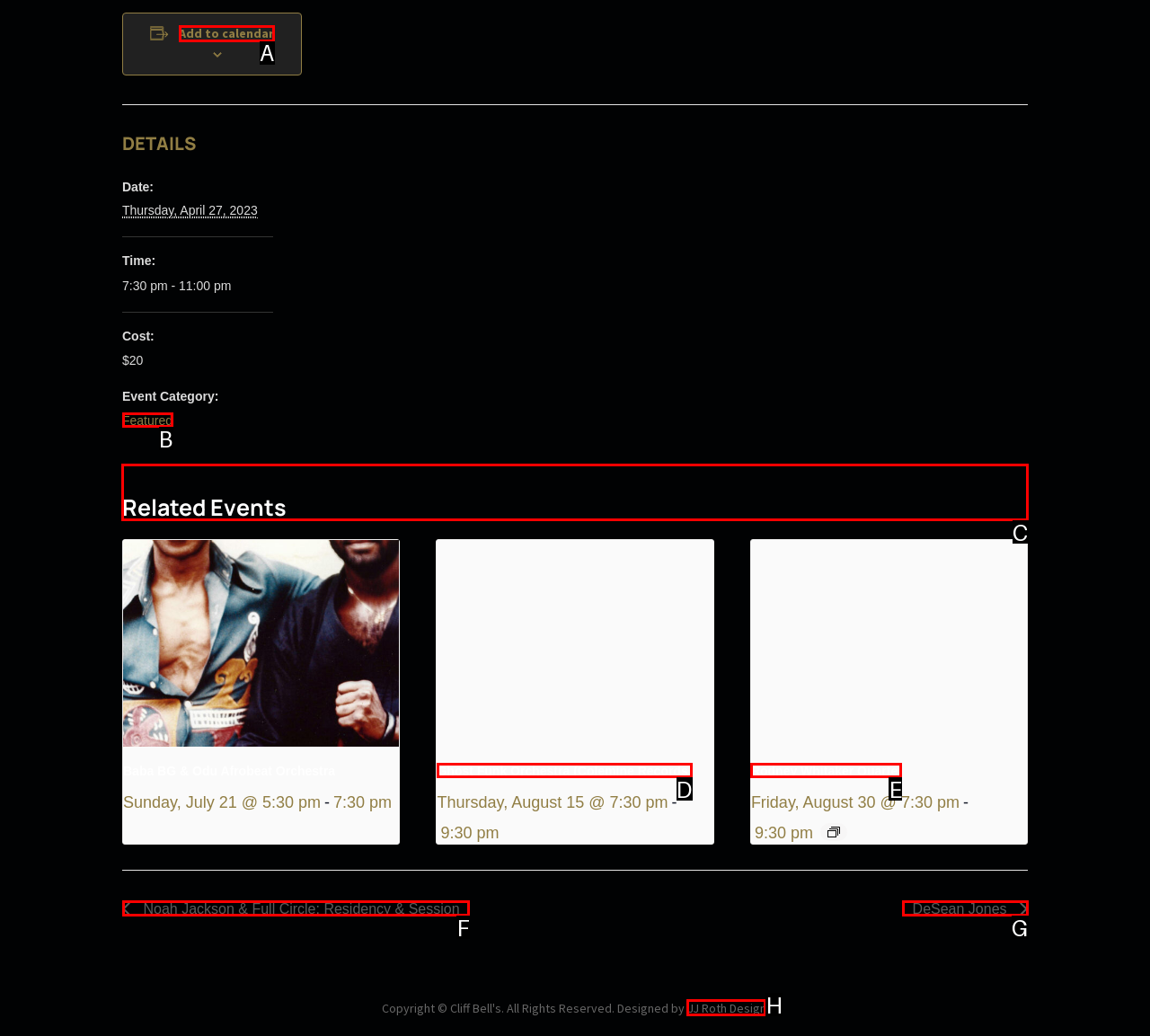Point out the correct UI element to click to carry out this instruction: Check related events
Answer with the letter of the chosen option from the provided choices directly.

C